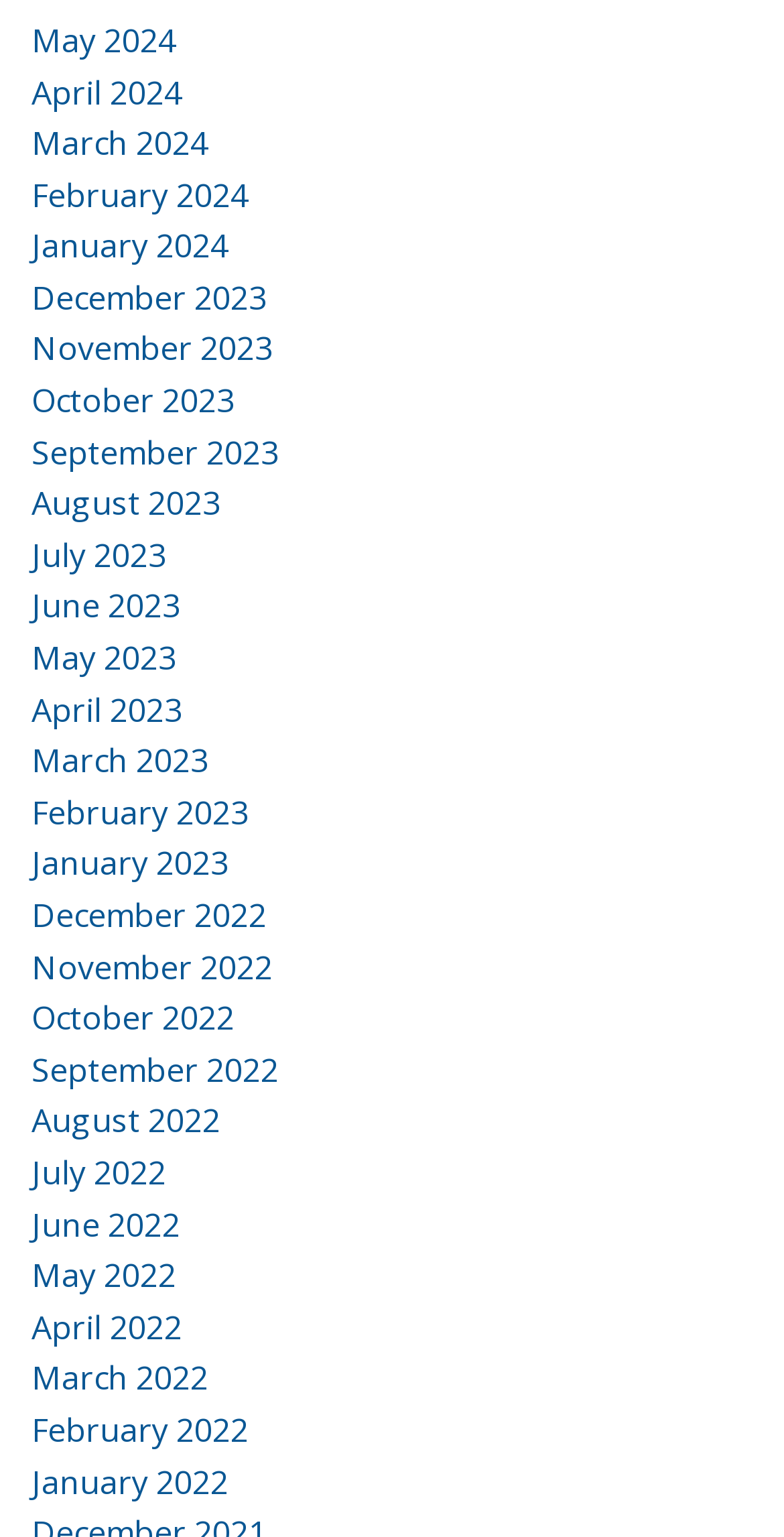Please respond in a single word or phrase: 
How many links are there on the webpage?

24